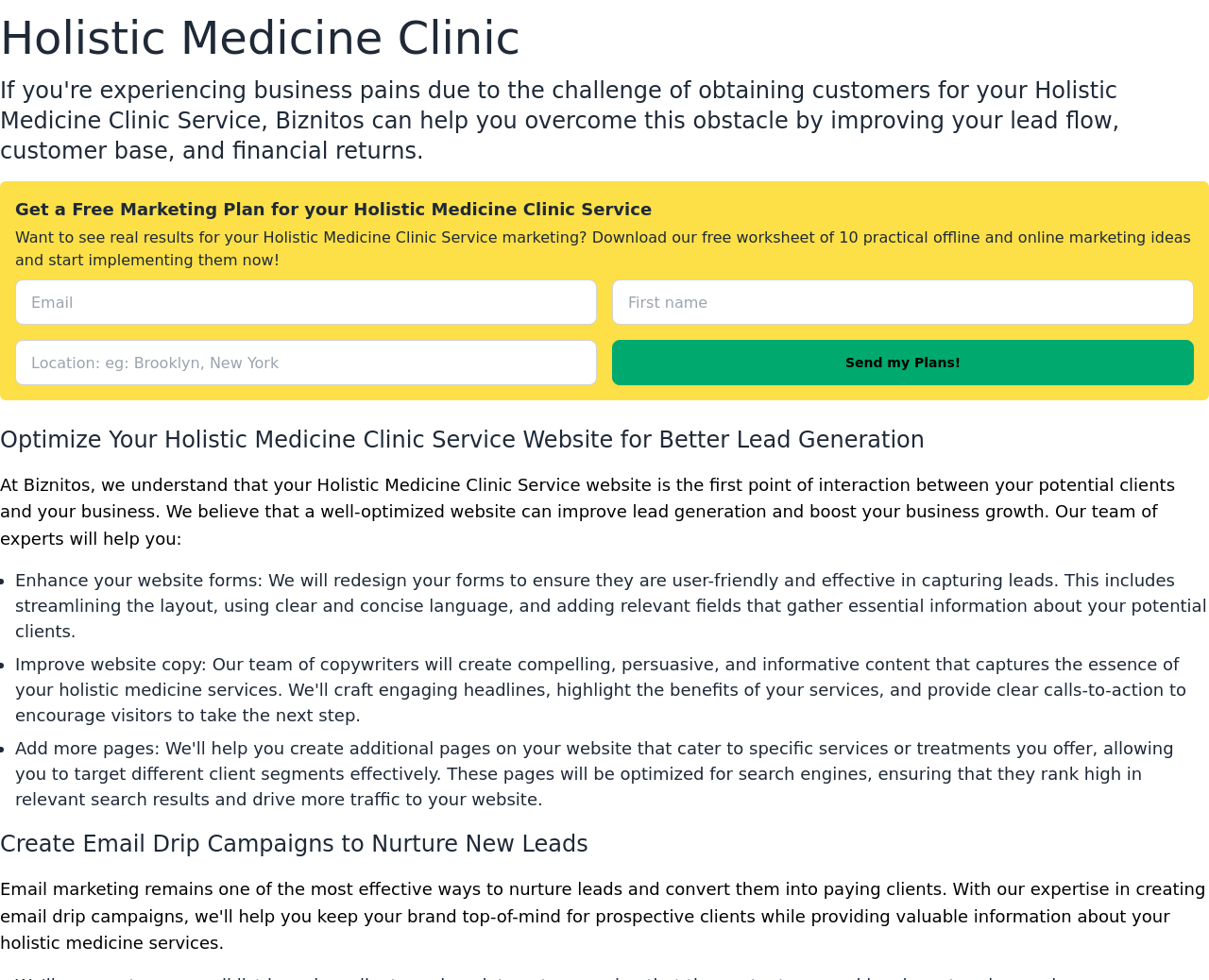Determine the bounding box coordinates of the clickable region to execute the instruction: "Enter your email". The coordinates should be four float numbers between 0 and 1, denoted as [left, top, right, bottom].

[0.012, 0.285, 0.494, 0.331]